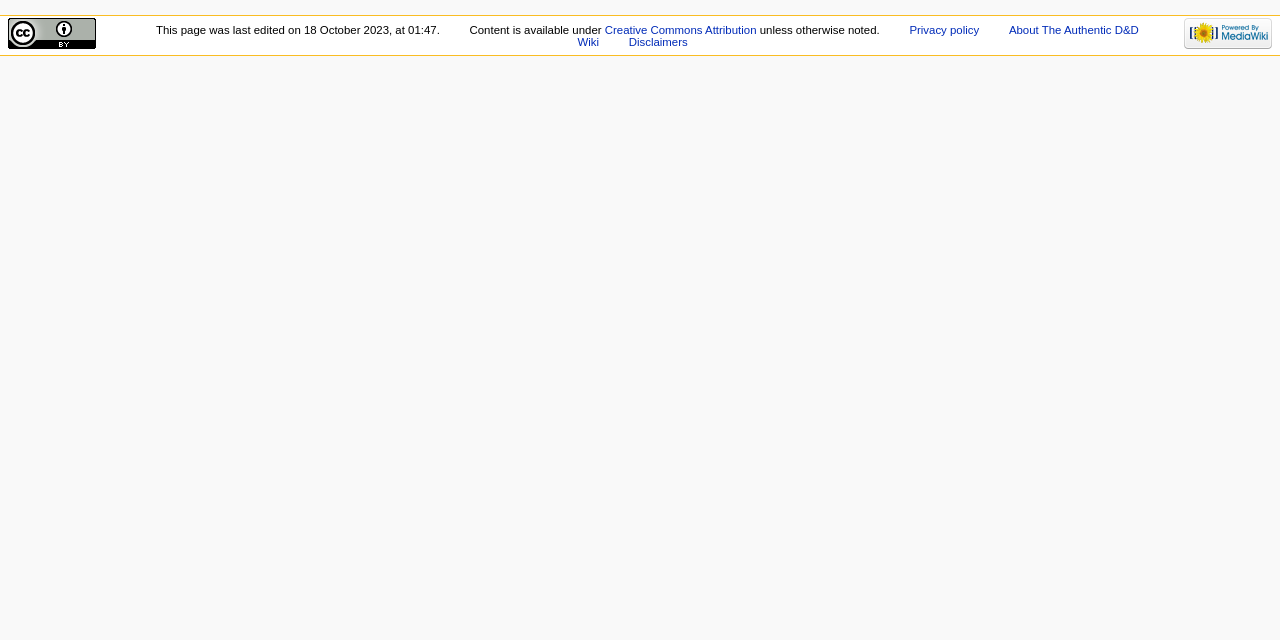Determine the bounding box of the UI component based on this description: "About The Authentic D&D Wiki". The bounding box coordinates should be four float values between 0 and 1, i.e., [left, top, right, bottom].

[0.451, 0.037, 0.89, 0.075]